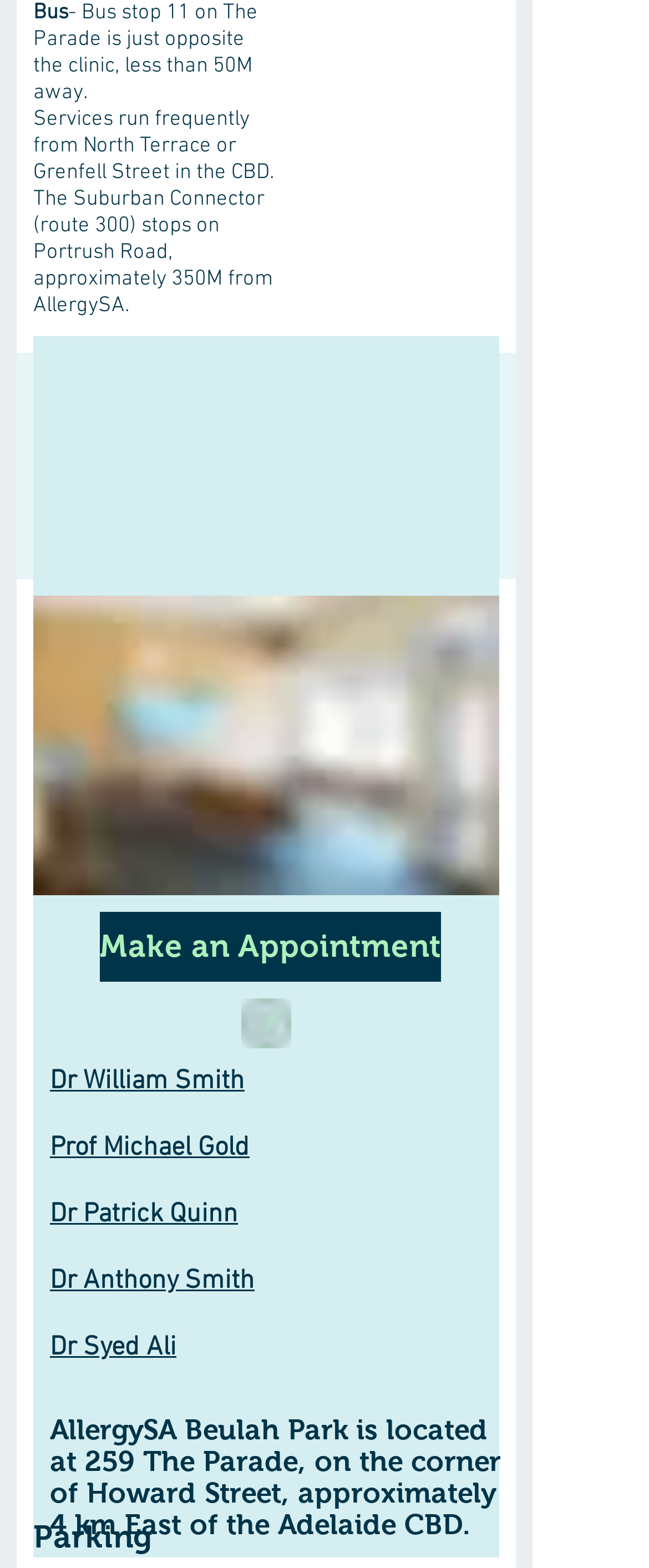How far is the clinic from the CBD?
Identify the answer in the screenshot and reply with a single word or phrase.

4 km